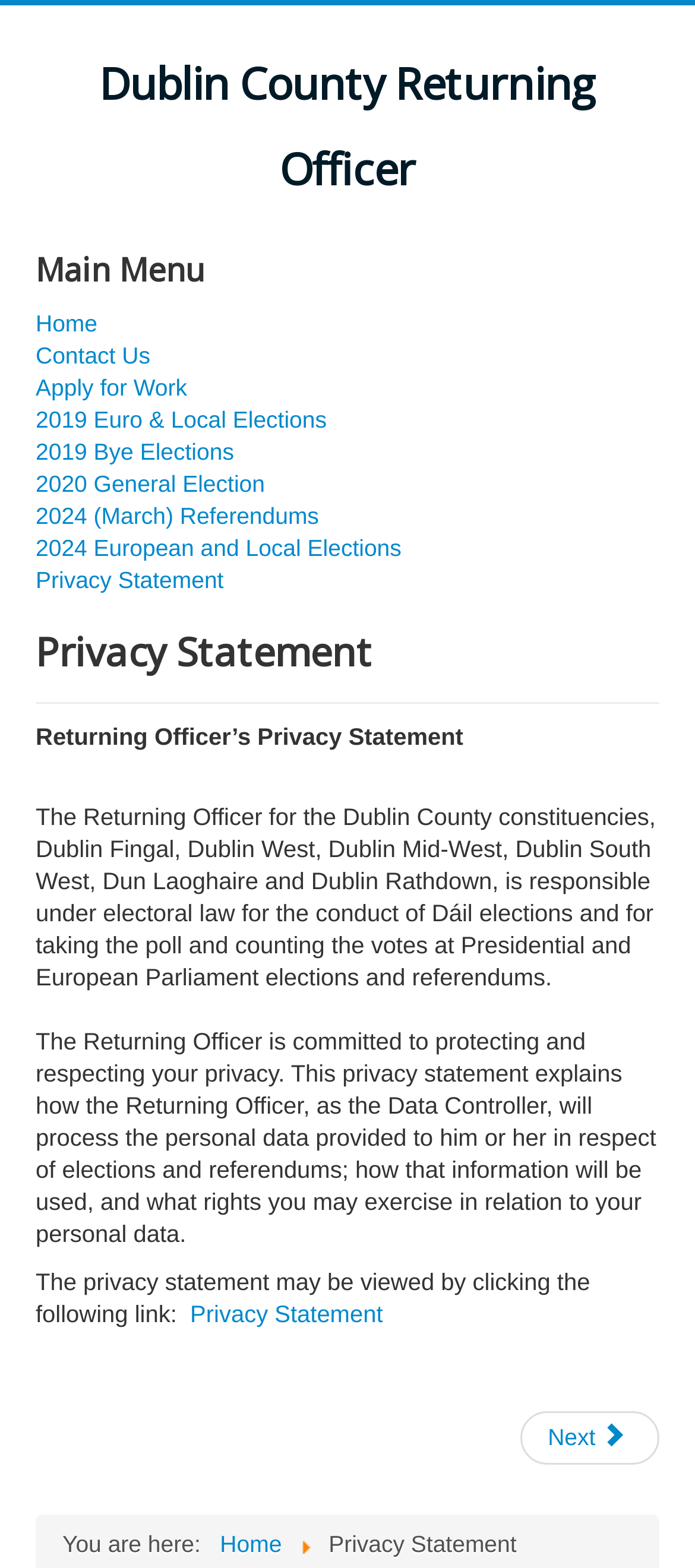Based on the element description Home, identify the bounding box of the UI element in the given webpage screenshot. The coordinates should be in the format (top-left x, top-left y, bottom-right x, bottom-right y) and must be between 0 and 1.

[0.051, 0.197, 0.949, 0.217]